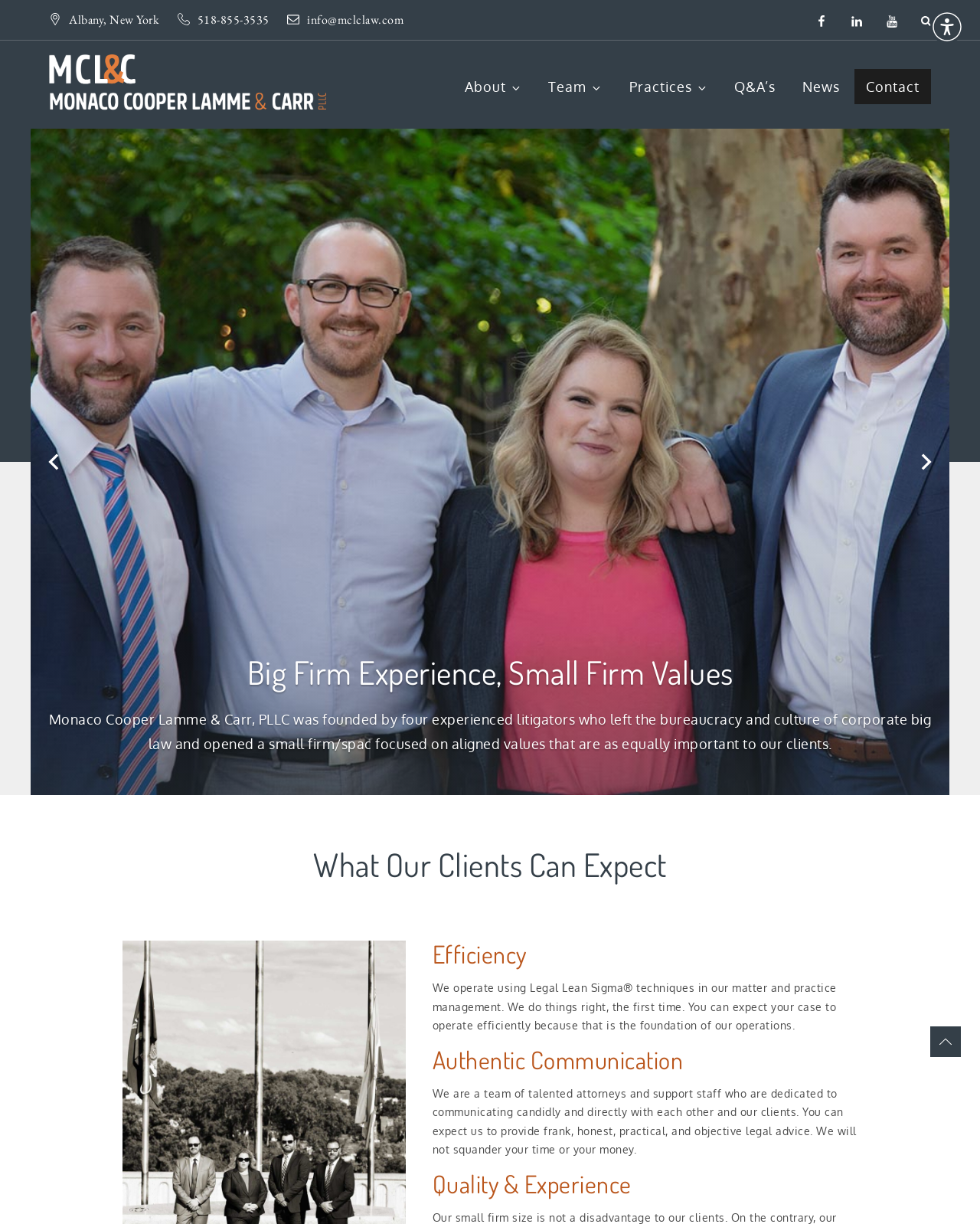Identify the bounding box coordinates for the UI element described as: "Practices".

[0.63, 0.036, 0.734, 0.105]